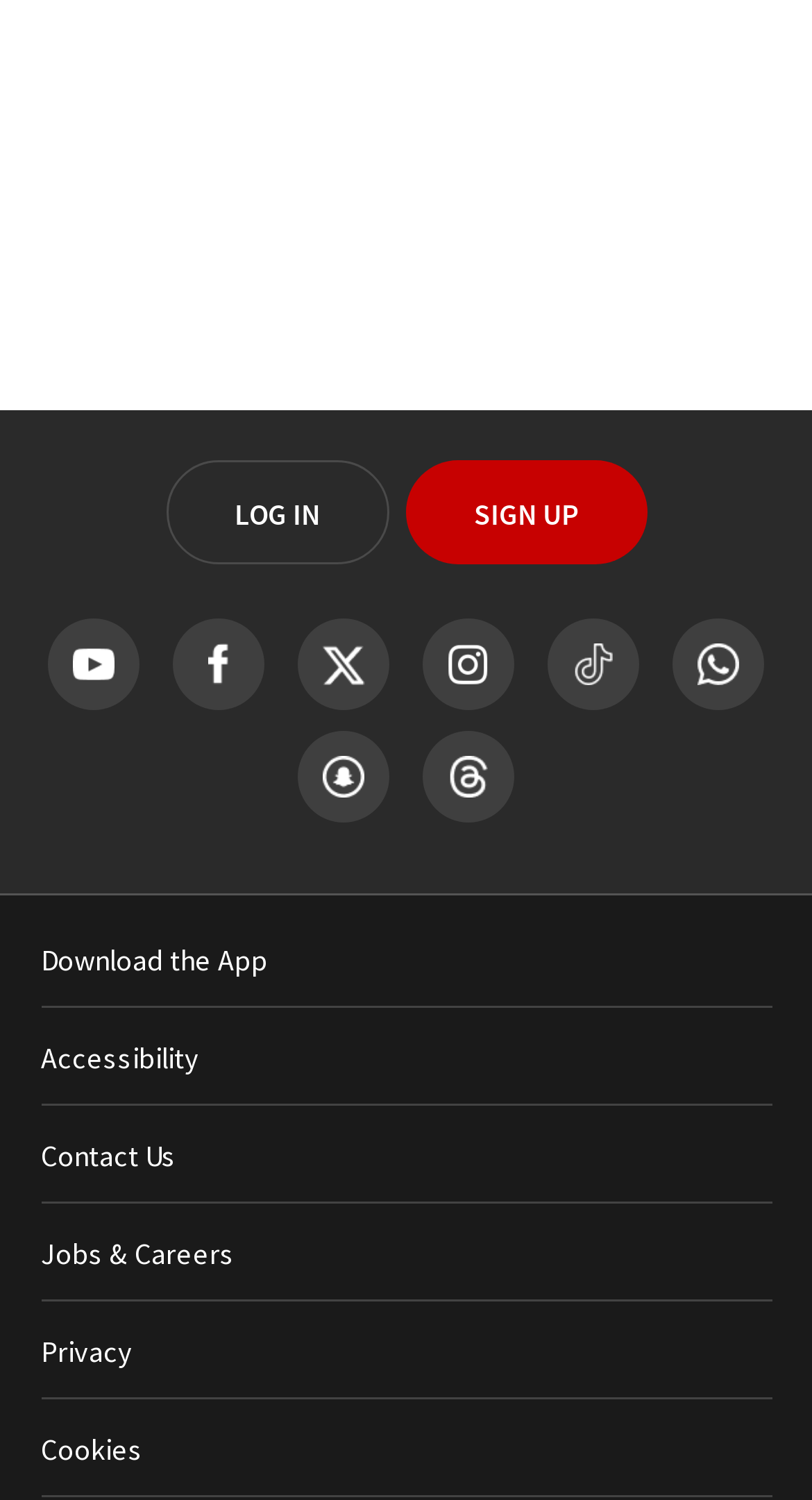What social media platforms can be followed?
Look at the webpage screenshot and answer the question with a detailed explanation.

By examining the links and images on the webpage, I found that there are five social media platforms that can be followed, which are YouTube, Facebook, Twitter, Instagram, and Tik-Tok. These platforms are represented by links and images with descriptive text, such as 'Follow us on YouTube External Website'.